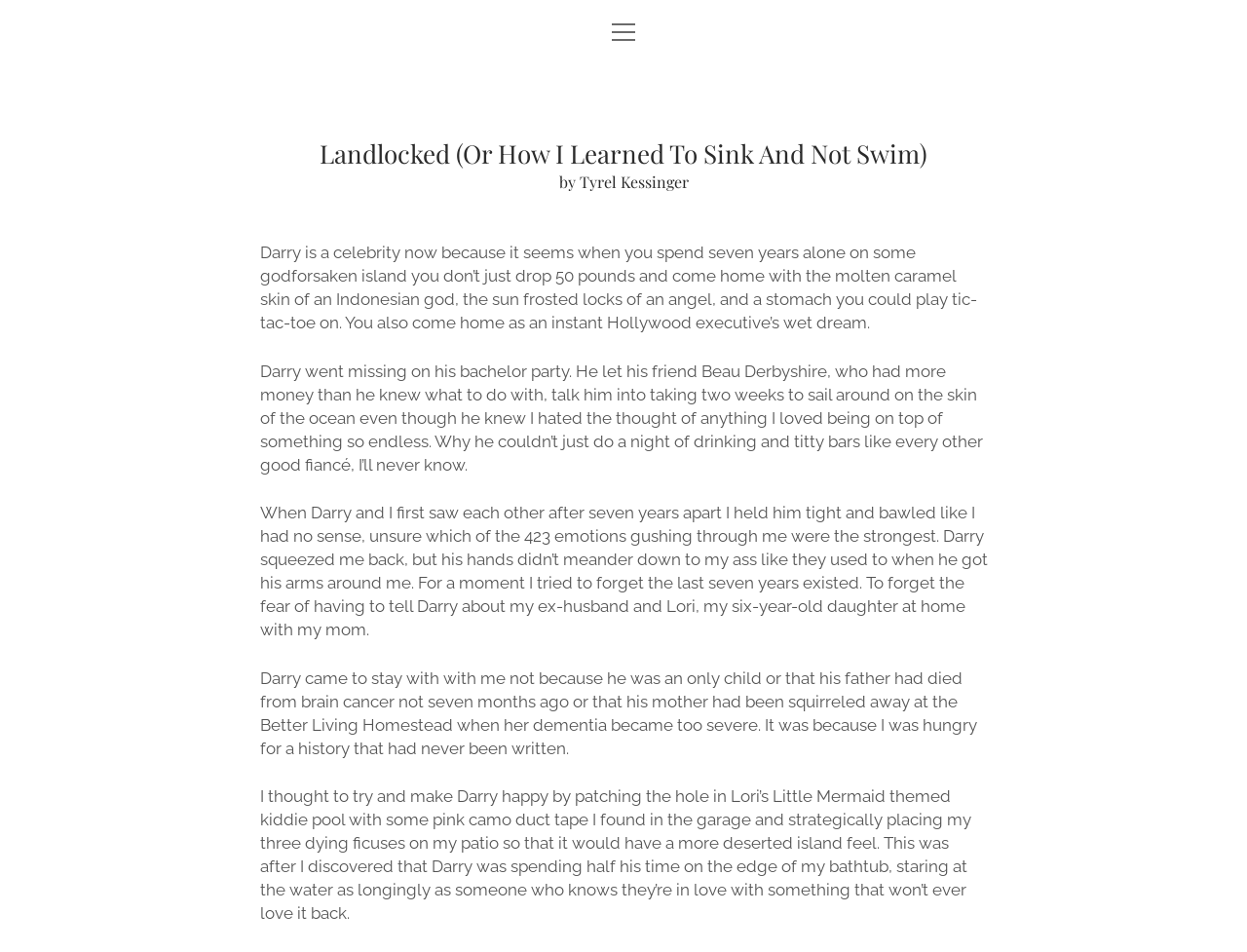Find the bounding box coordinates for the area that should be clicked to accomplish the instruction: "Visit the POETRY page".

[0.472, 0.24, 0.528, 0.276]